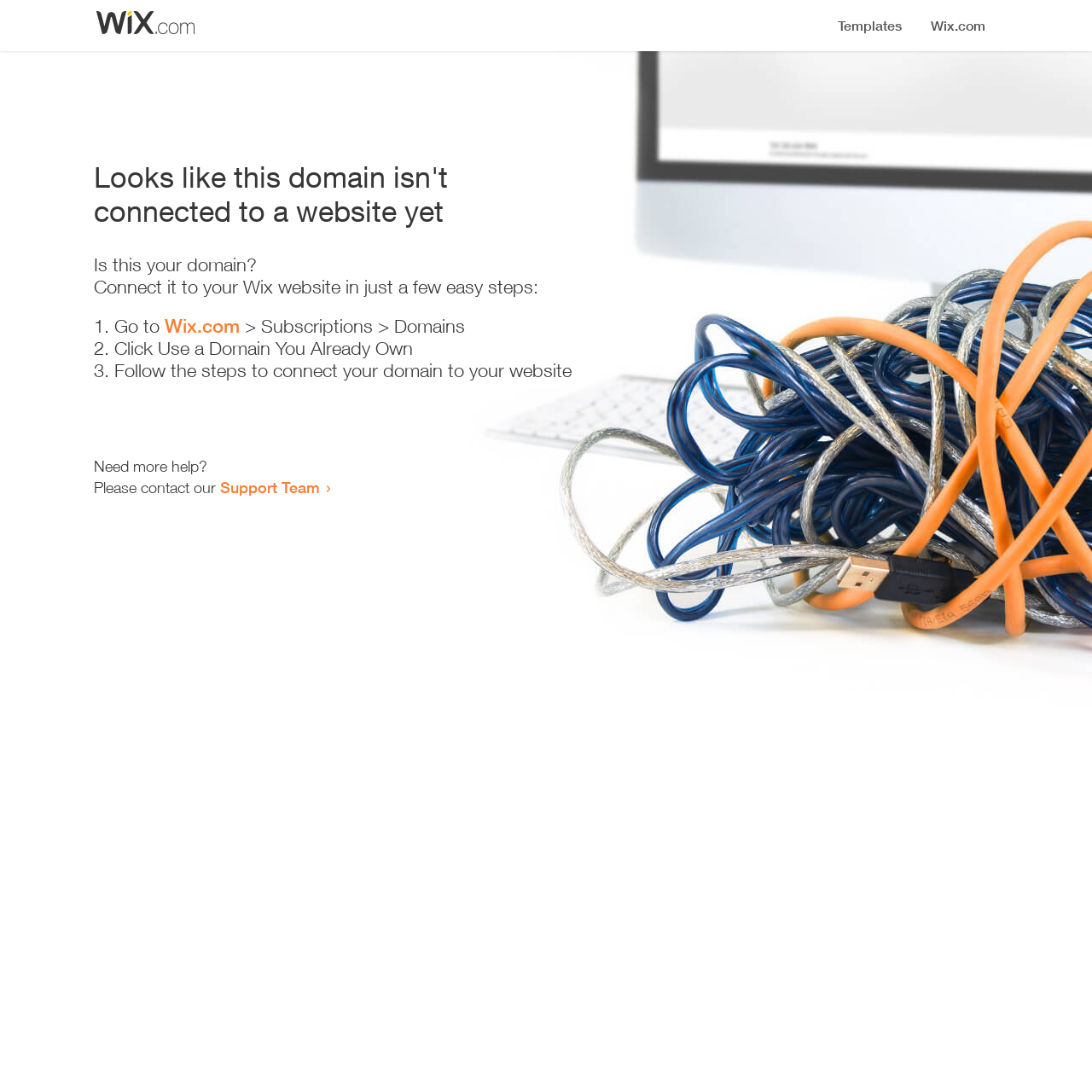Based on the provided description, "Support Team", find the bounding box of the corresponding UI element in the screenshot.

[0.202, 0.438, 0.293, 0.455]